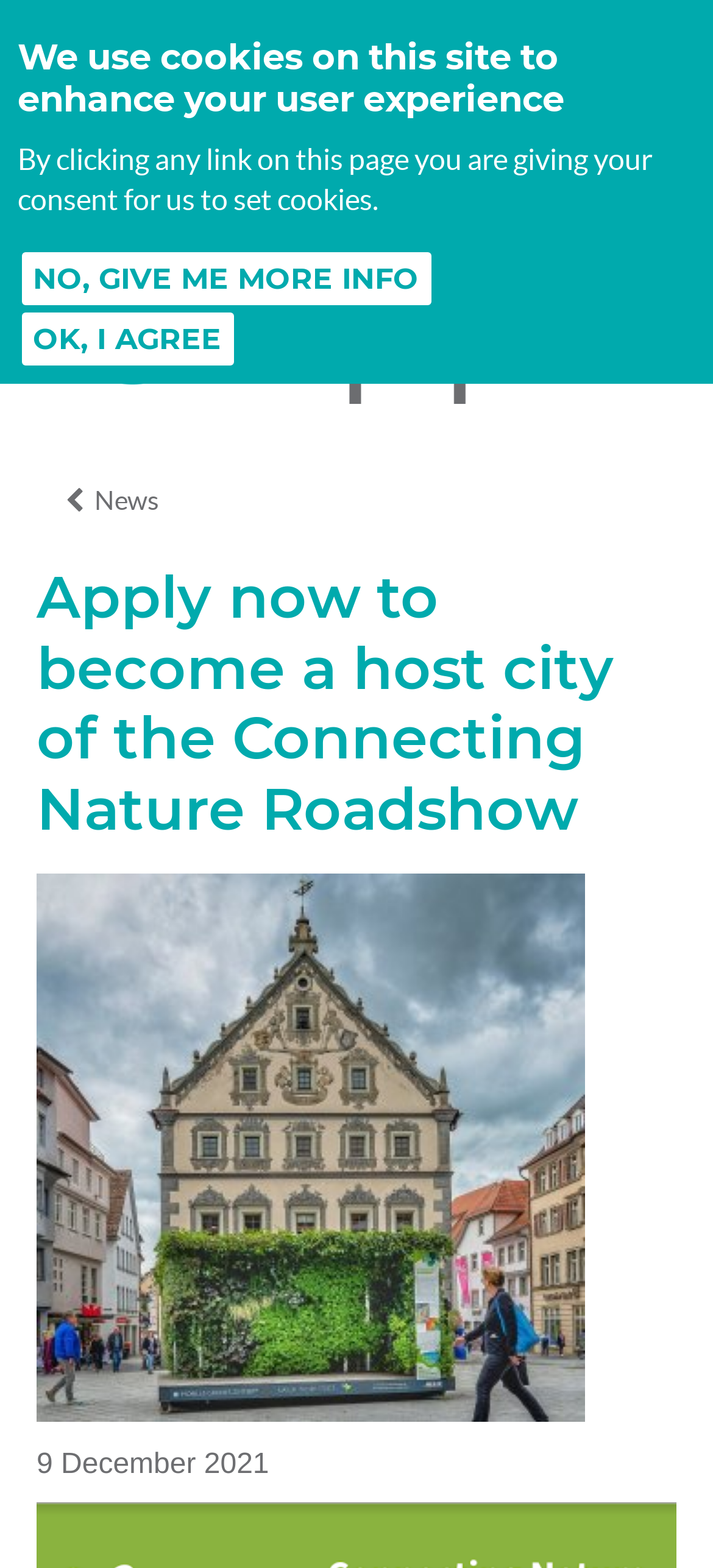Provide a comprehensive caption for the webpage.

The webpage is about applying to become a host city for the Connecting Nature Roadshow, a mobile exhibition showcasing innovative solutions. 

At the top of the page, there is a notification about the use of cookies, with two buttons, "NO, GIVE ME MORE INFO" and "OK, I AGREE", allowing users to consent or learn more about the cookies. 

Below the notification, there is a link to jump to navigation, followed by a navigation button and a search bar. The search bar has a heading "Search form" and a text box to input search queries, along with a "Search" button.

On the top-right corner, there are three links: "ASK", "JOIN / LOG IN", and the logo of "Oppla", which is also an image. 

Below the top navigation, there is a heading "You are here", followed by a link to "News". The main content of the page is a heading "Apply now to become a host city of the Connecting Nature Roadshow", which takes up most of the page. This section also includes a date, "9 December 2021", at the bottom.